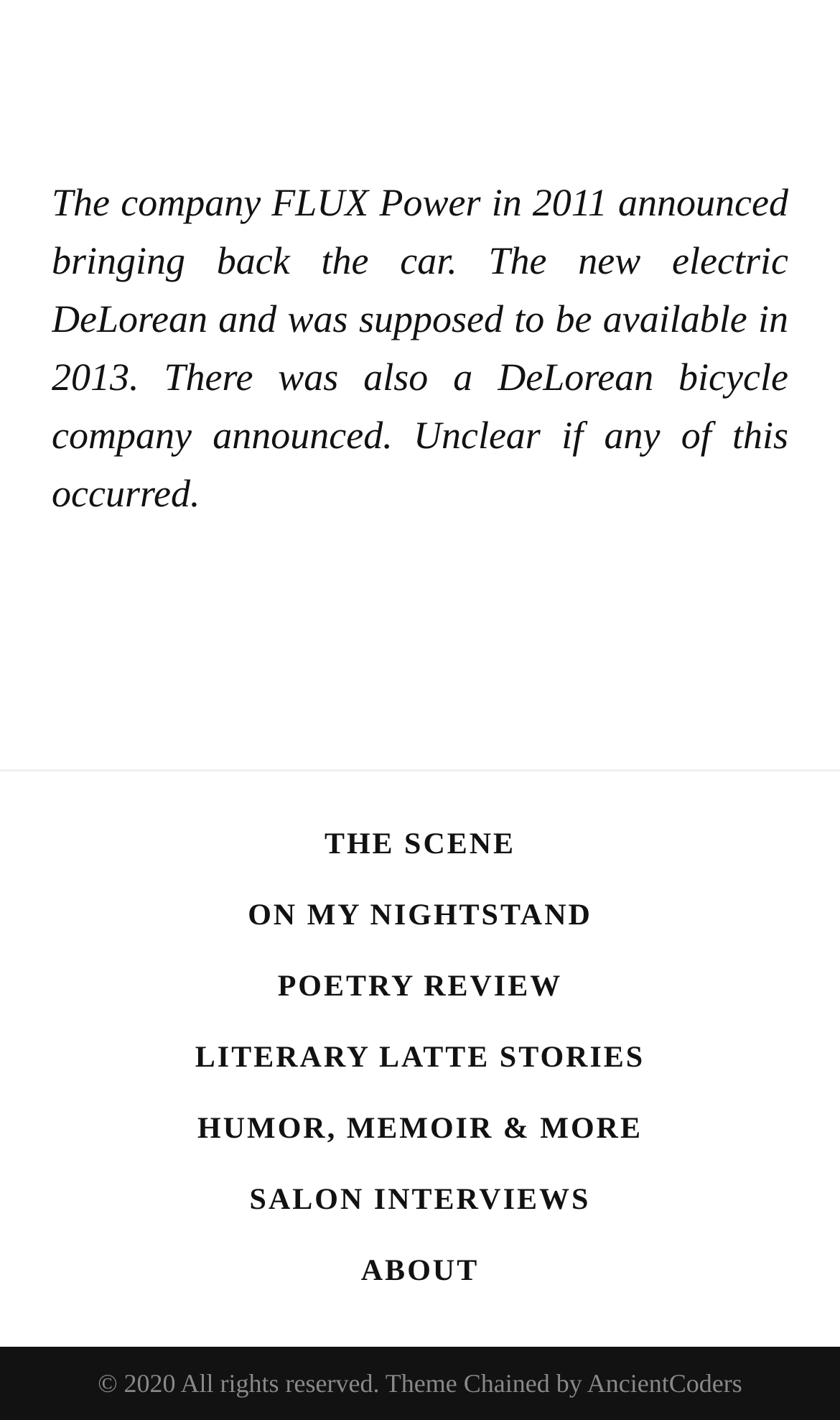Refer to the image and answer the question with as much detail as possible: What is the name of the theme provider?

The link at the bottom of the page mentions 'Theme Chained by AncientCoders', so the name of the theme provider is AncientCoders.